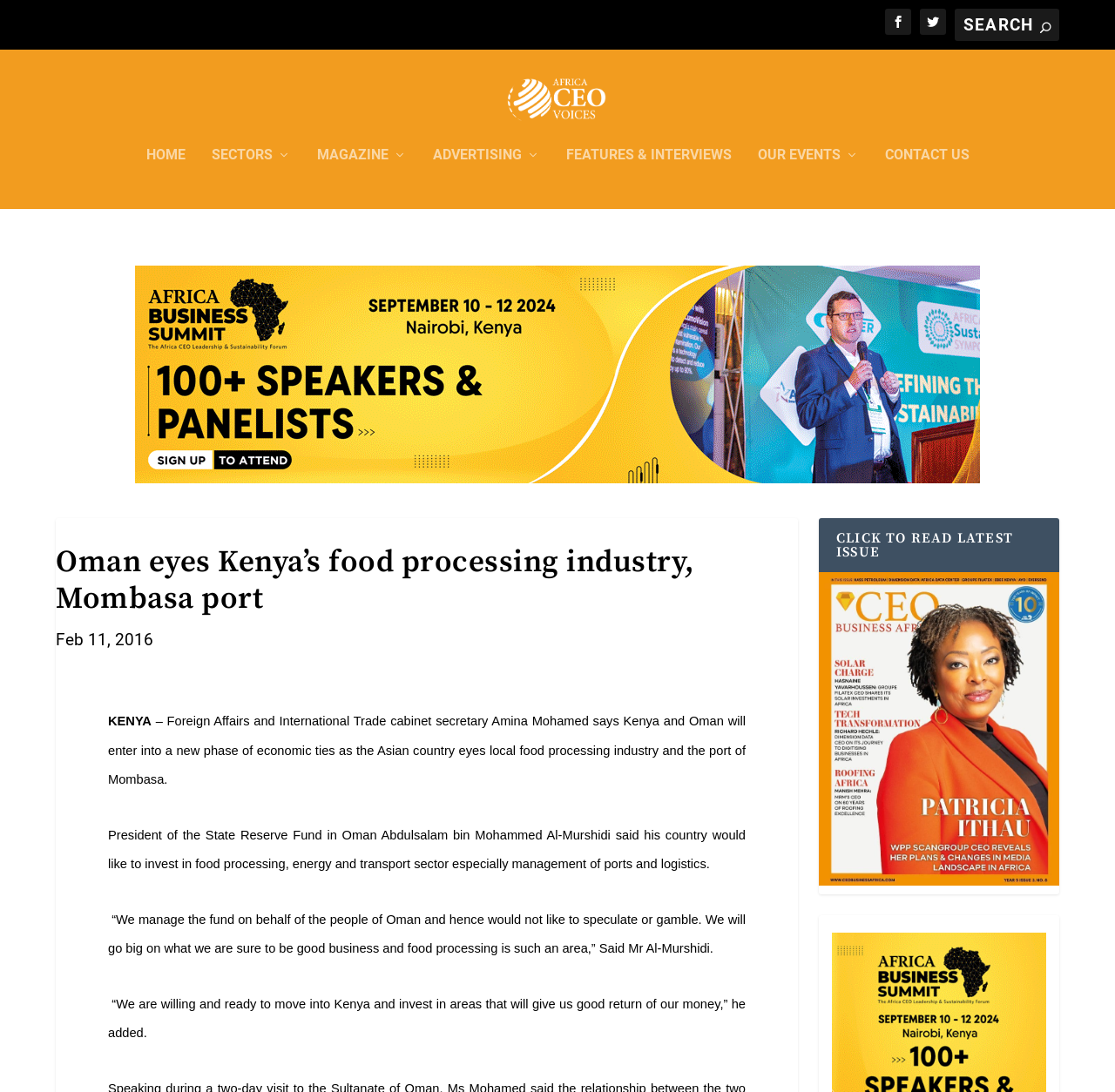What is the name of the fund mentioned in the article?
Answer with a single word or phrase, using the screenshot for reference.

State Reserve Fund